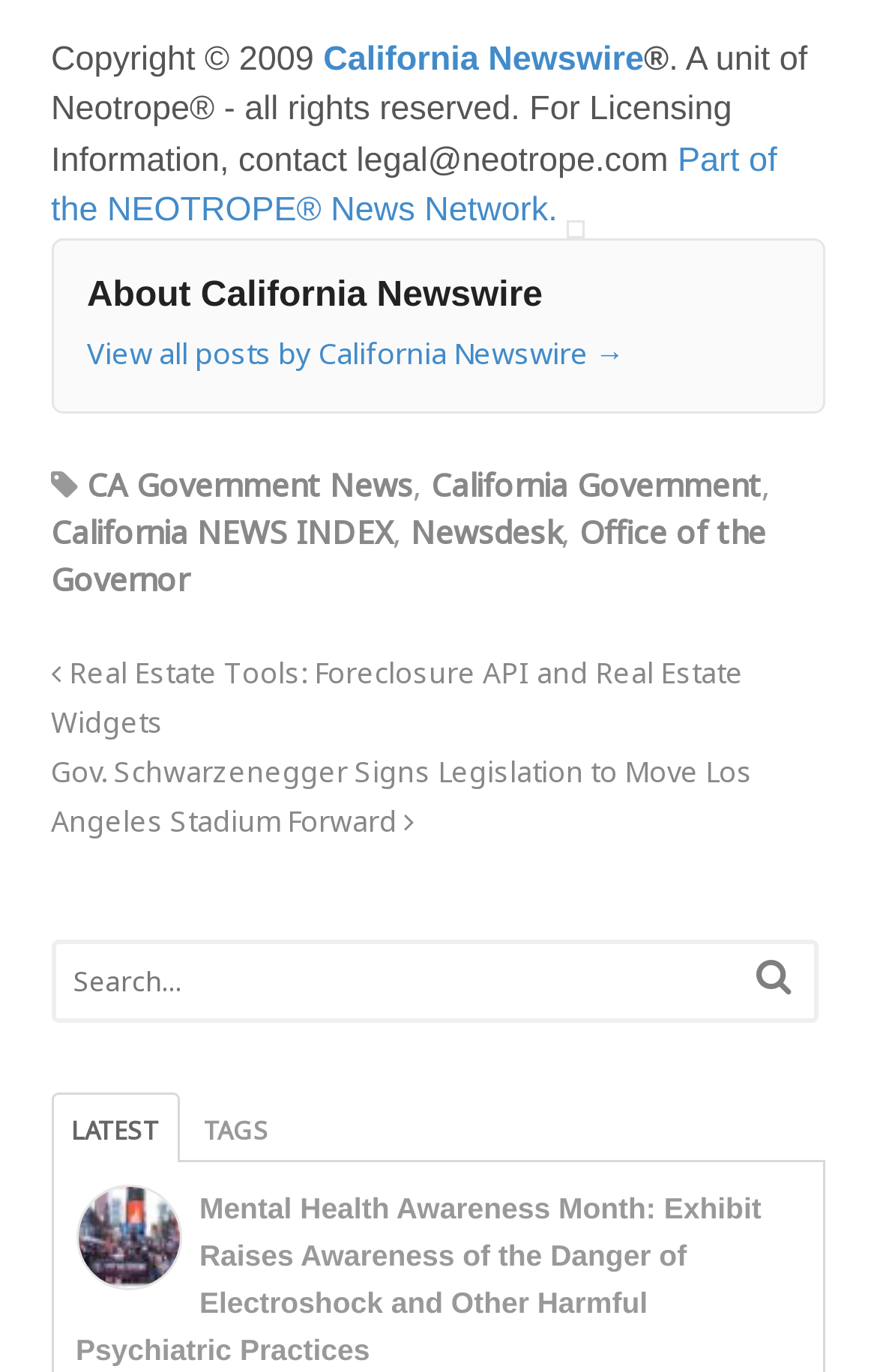Please indicate the bounding box coordinates for the clickable area to complete the following task: "Search for something". The coordinates should be specified as four float numbers between 0 and 1, i.e., [left, top, right, bottom].

[0.063, 0.689, 0.84, 0.743]